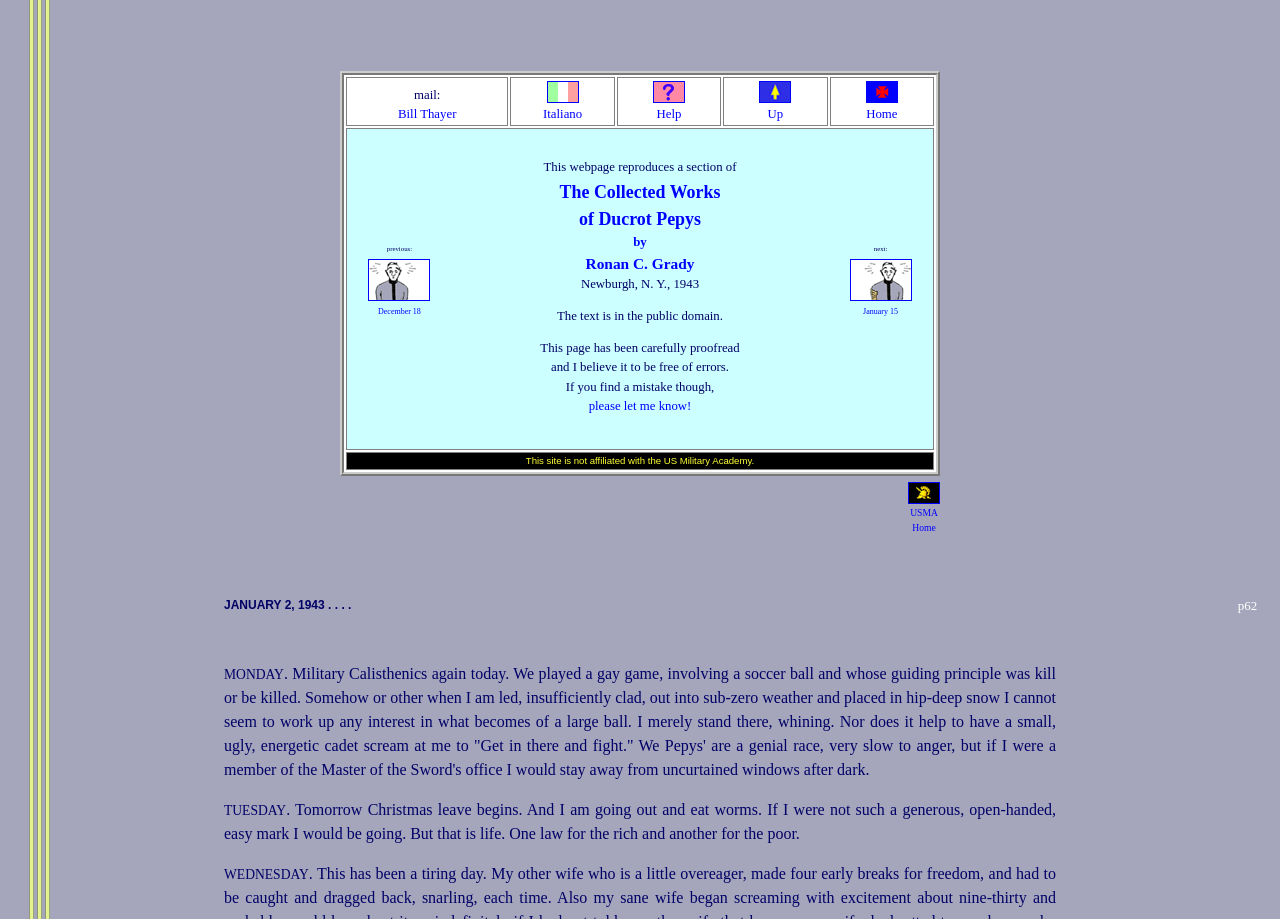Please provide a comprehensive response to the question based on the details in the image: What is the author's relationship with the Master of the Sword's office?

The author mentions the Master of the Sword's office in a hypothetical scenario, stating that if they were a member of the office, they would stay away from uncurtained windows after dark. This suggests that the author has no actual relationship with the office.